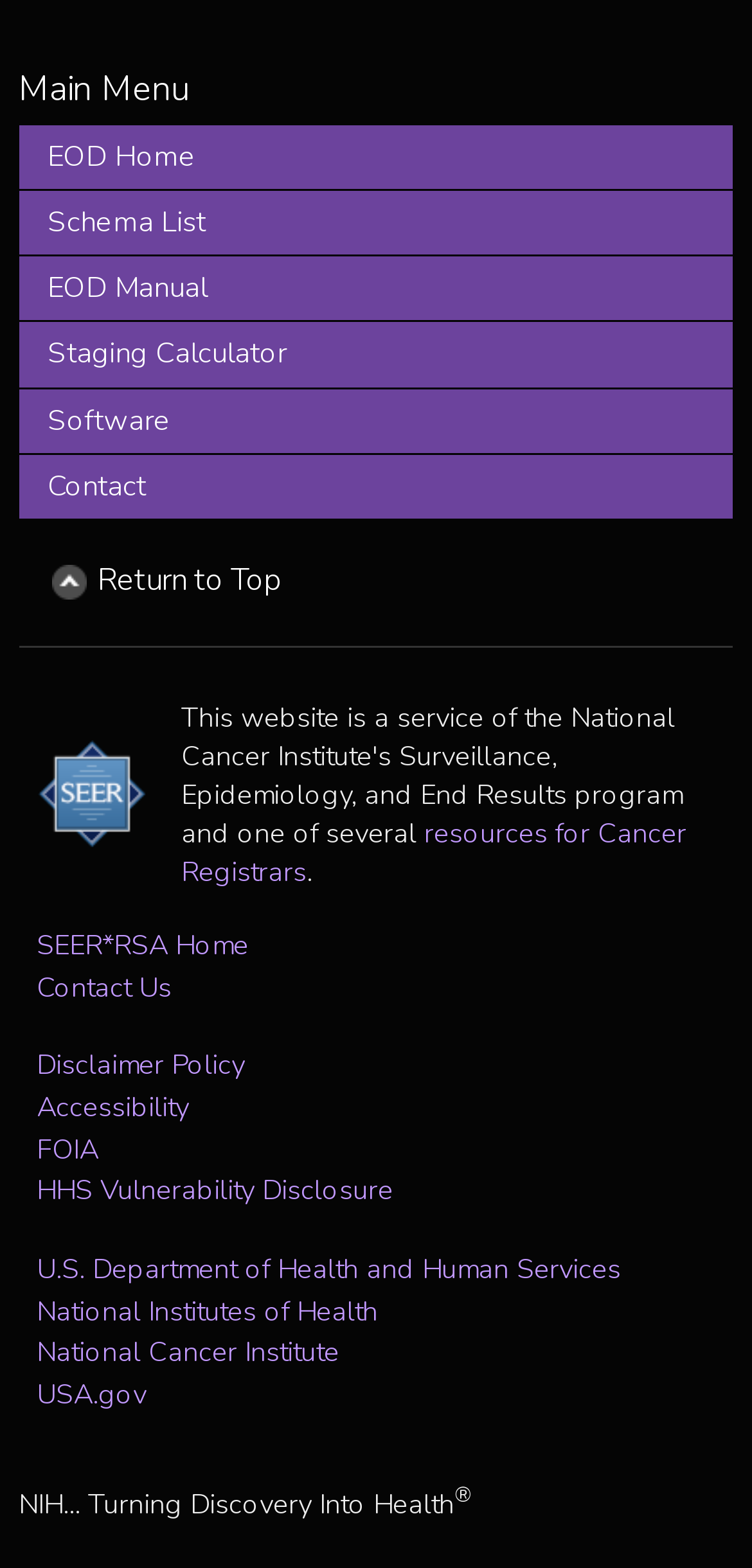Identify the bounding box coordinates of the element that should be clicked to fulfill this task: "return to top". The coordinates should be provided as four float numbers between 0 and 1, i.e., [left, top, right, bottom].

[0.025, 0.35, 0.417, 0.392]